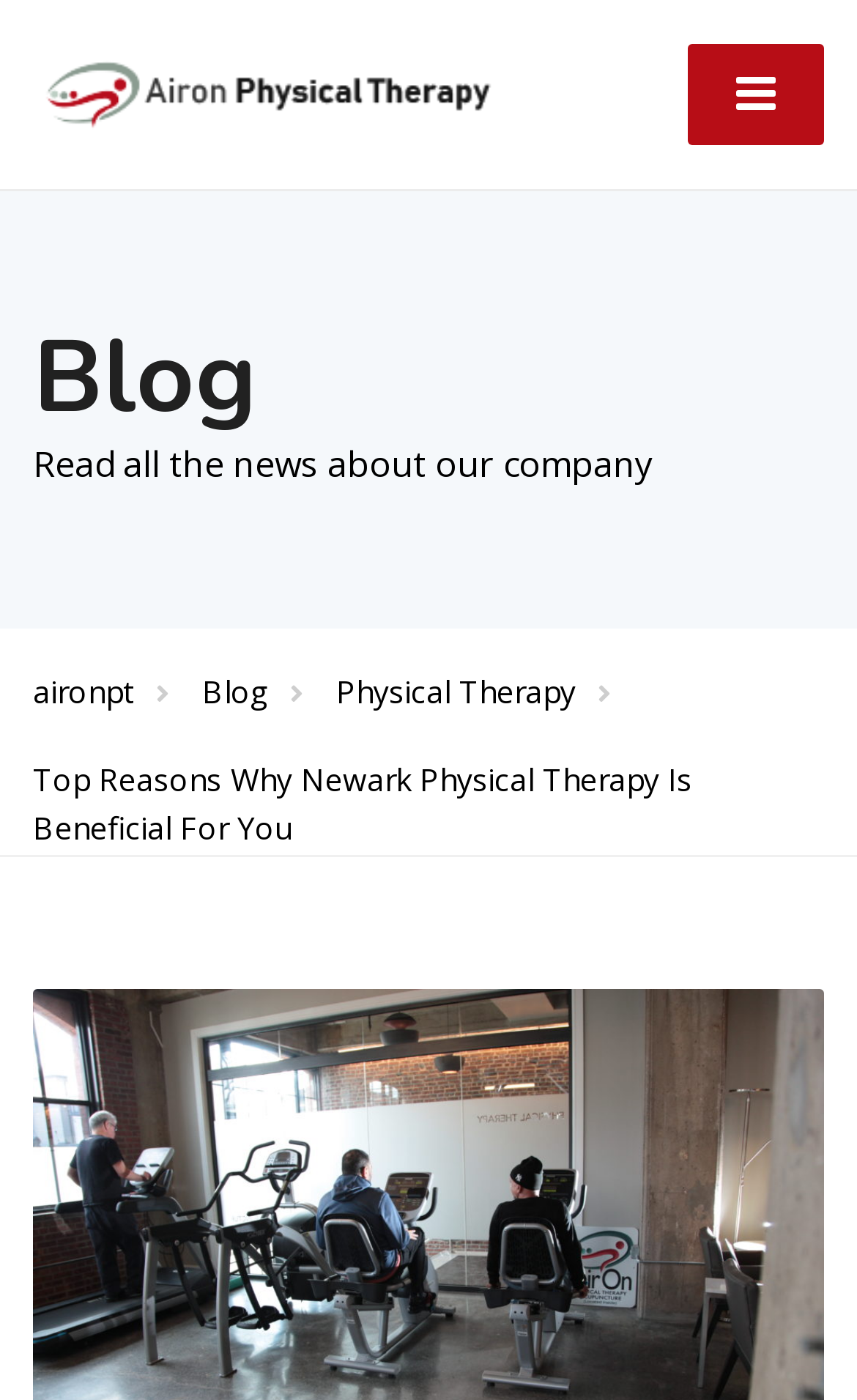What is the title of the article?
We need a detailed and exhaustive answer to the question. Please elaborate.

The title of the article can be found in the main content area of the webpage, which is 'Top Reasons Why Newark Physical Therapy Is Beneficial For You'.